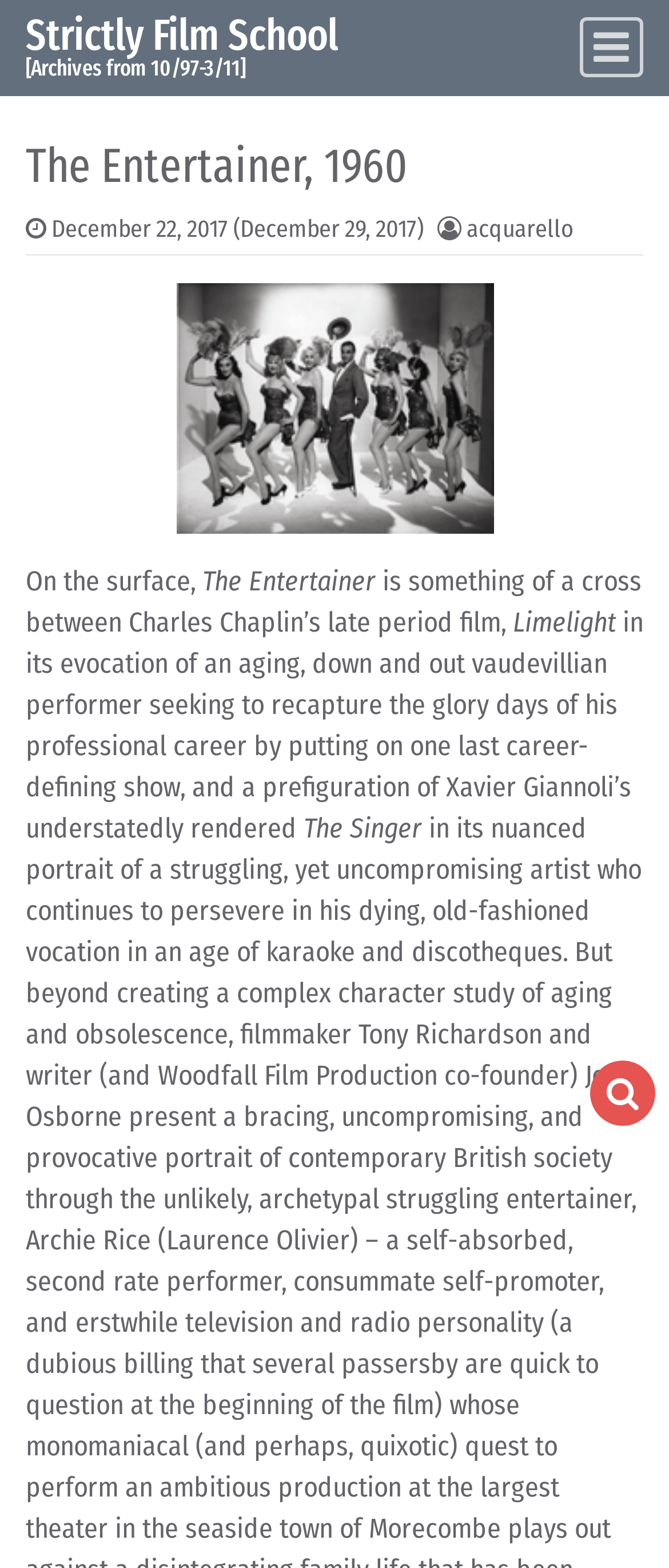Who is the author of the article?
Refer to the screenshot and answer in one word or phrase.

acquarello